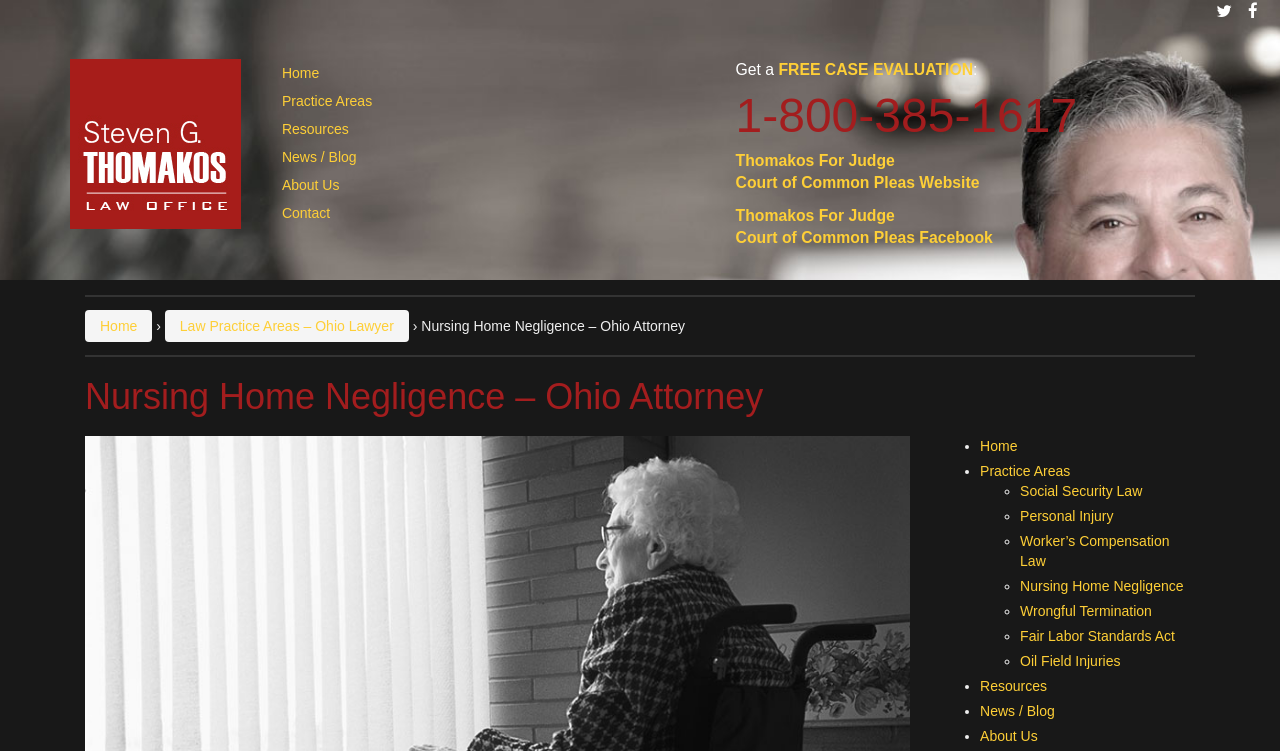Write an exhaustive caption that covers the webpage's main aspects.

This webpage is about Thomakos Law, an Ohio-based law firm that specializes in nursing home negligence cases. At the top right corner, there are two icons, and below them, there is a link to the law firm's website. 

On the top left, there is a logo of the law firm, which is an image, accompanied by a link to the website. Below the logo, there are several links to different sections of the website, including "Home", "Practice Areas", "Resources", "News / Blog", and "About Us". 

In the middle of the page, there is a call-to-action section that encourages visitors to get a free case evaluation. This section includes a phone number, 1-800-385-1617, and two links to Thomakos For Judge Court of Common Pleas Website and Facebook page. 

Below the call-to-action section, there is a header that reads "Nursing Home Negligence – Ohio Attorney". This header is followed by a list of practice areas, including Social Security Law, Personal Injury, Worker’s Compensation Law, Nursing Home Negligence, Wrongful Termination, Fair Labor Standards Act, and Oil Field Injuries. Each practice area is represented by a bullet point and a link to the corresponding page. 

On the left side of the page, there is a secondary navigation menu that includes links to "Home", "Practice Areas", "Resources", "News / Blog", and "About Us".